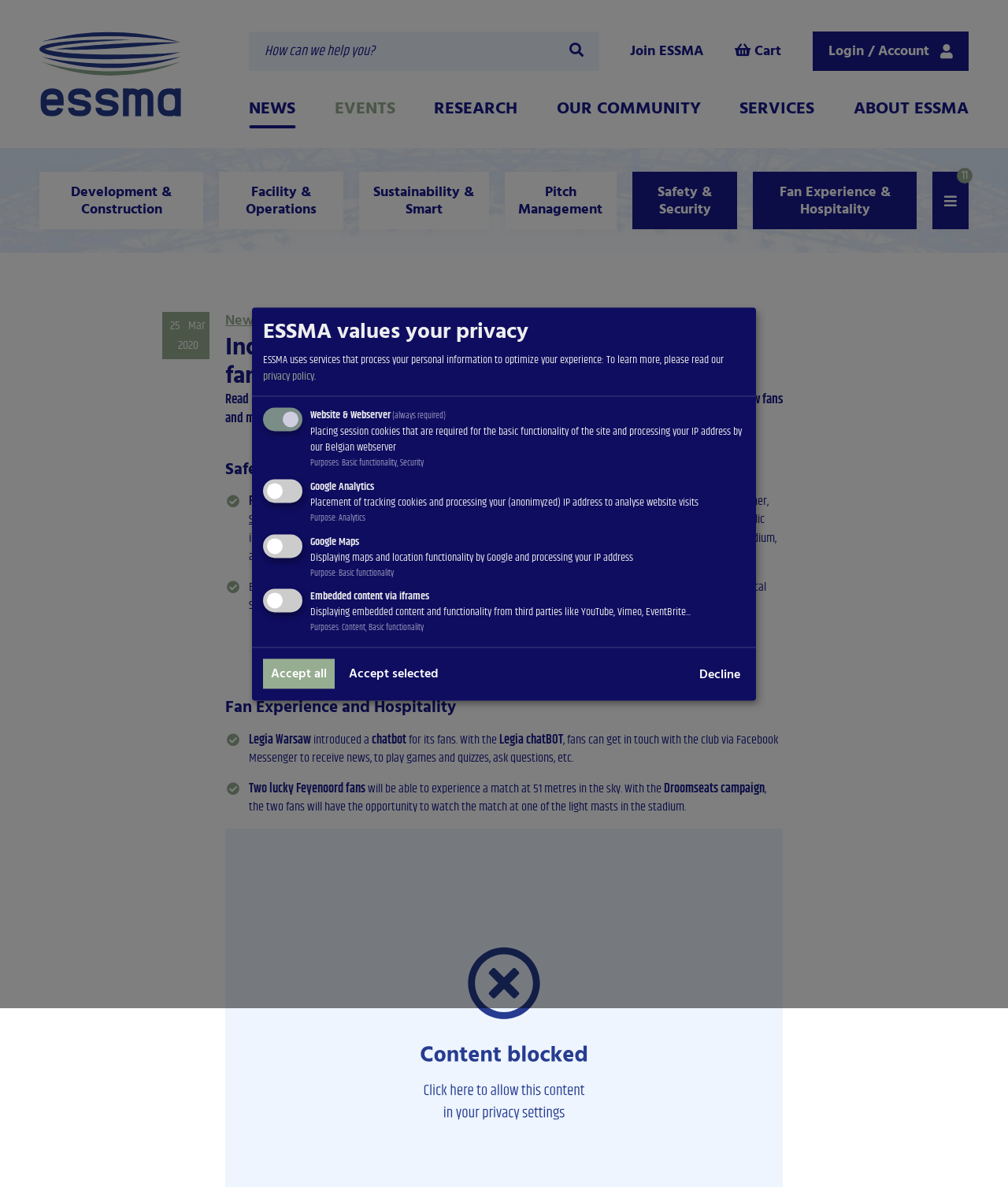Describe the webpage in detail, including text, images, and layout.

The webpage is an industry update from ESSMA, featuring news, events, and research related to stadium management and fan experience. At the top of the page, there is an ESSMA logo, a search bar, and a navigation menu with links to different sections, including News, Events, Research, and About ESSMA.

Below the navigation menu, there is a prominent heading that reads "Industry update: more on safety, technology and fan experience." This is followed by a brief summary of the update, which mentions biometric identification at FC Zenit, the second season of eAllsvenskan, and a chatbot for Legia Warsaw fans.

The main content of the page is divided into two sections: Safety & Security and Fan Experience and Hospitality. The Safety & Security section features a heading and a brief article about FC Zenit's implementation of biometric facial identification system technology, provided by ESSMA Corporate Partner, Speech Technology Center. There is also a link to register for a webinar on the benefits of Dallmeier's Multifocal Sensor Technology "Panomera."

The Fan Experience and Hospitality section features a heading and a brief article about Legia Warsaw's introduction of a chatbot for its fans, allowing them to receive news, play games, and ask questions via Facebook Messenger. Additionally, there is a mention of Feyenoord's "Droomseats" campaign, which offers two lucky fans the opportunity to watch a match from a unique perspective.

At the bottom of the page, there is a section dedicated to ESSMA's privacy policy, explaining how the organization uses services that process personal information to optimize the user experience. There are also checkboxes to select or decline the use of specific services, including Google Analytics, Google Maps, and embedded content via iframes.

Finally, there are three buttons at the bottom of the page: "Accept all," "Accept selected," and "Decline," allowing users to manage their privacy settings.